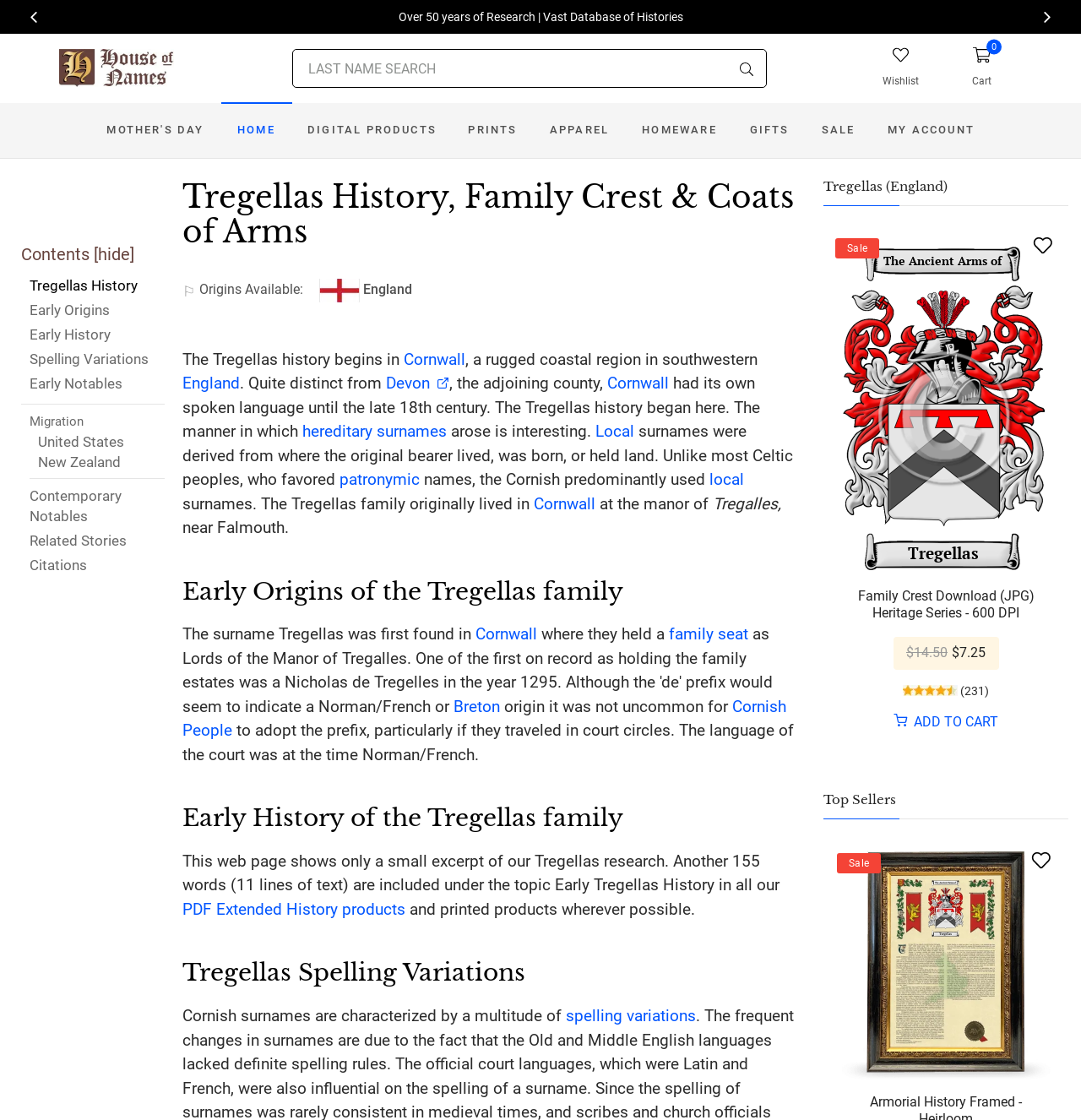Locate the bounding box coordinates of the element that should be clicked to fulfill the instruction: "Click on the Wishlist link".

[0.795, 0.03, 0.87, 0.092]